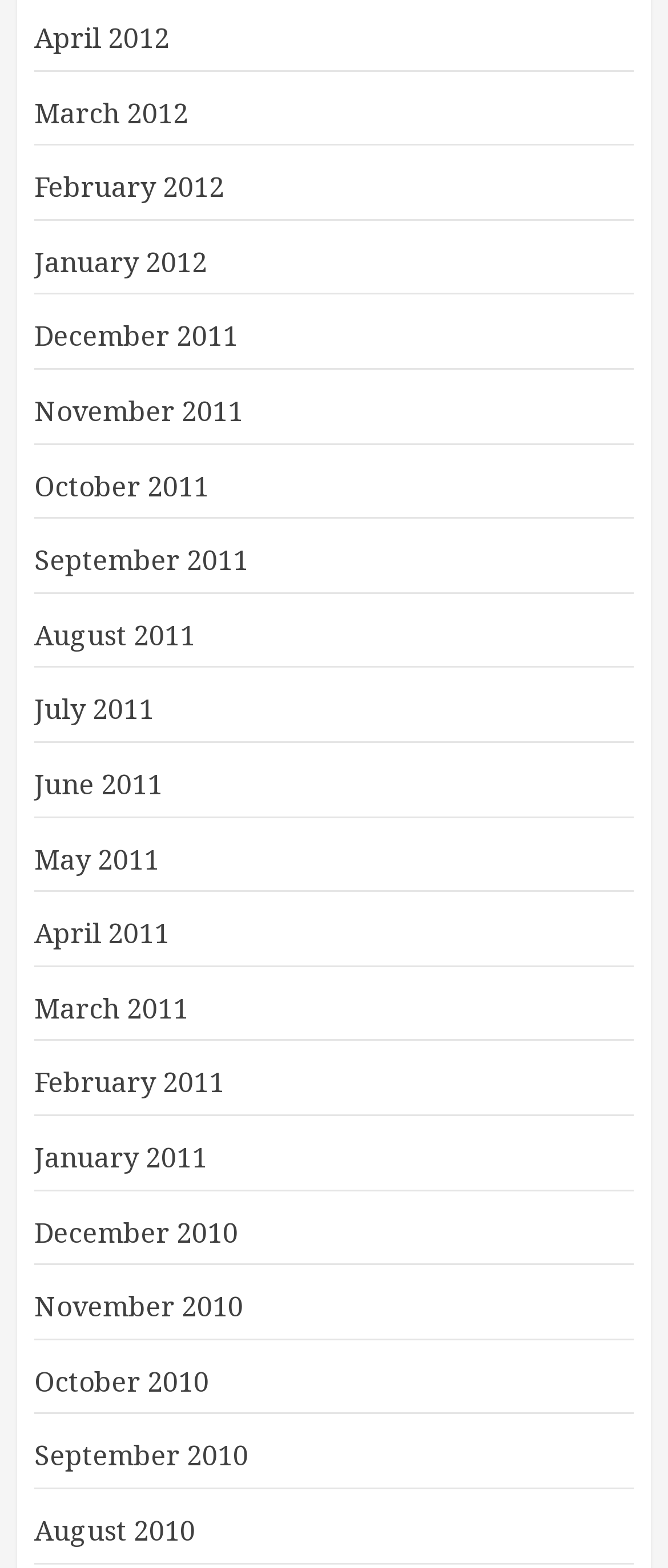Find the bounding box coordinates of the area that needs to be clicked in order to achieve the following instruction: "view September 2011". The coordinates should be specified as four float numbers between 0 and 1, i.e., [left, top, right, bottom].

[0.051, 0.345, 0.372, 0.37]